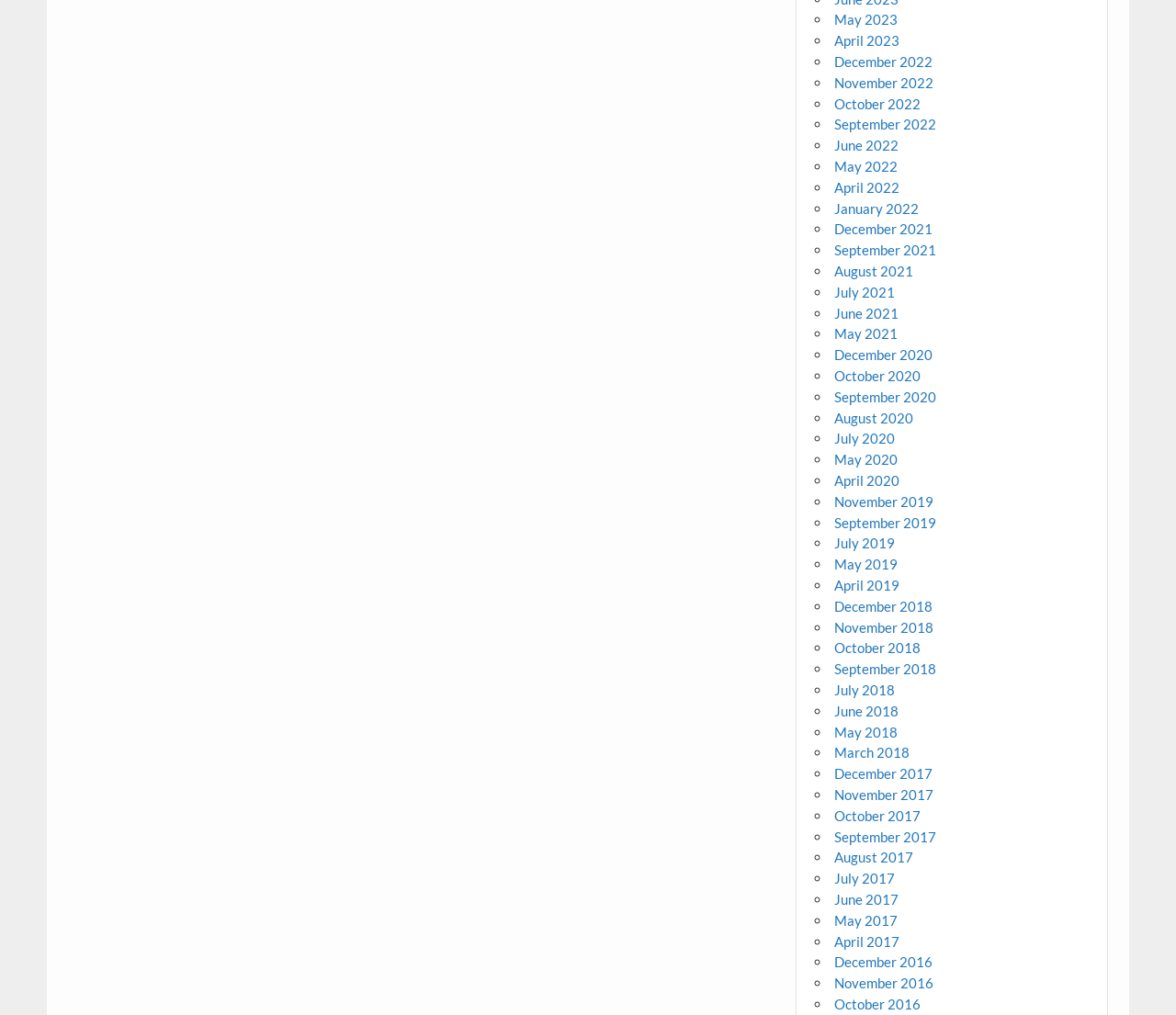Please specify the coordinates of the bounding box for the element that should be clicked to carry out this instruction: "Go to June 2022". The coordinates must be four float numbers between 0 and 1, formatted as [left, top, right, bottom].

[0.71, 0.135, 0.764, 0.151]